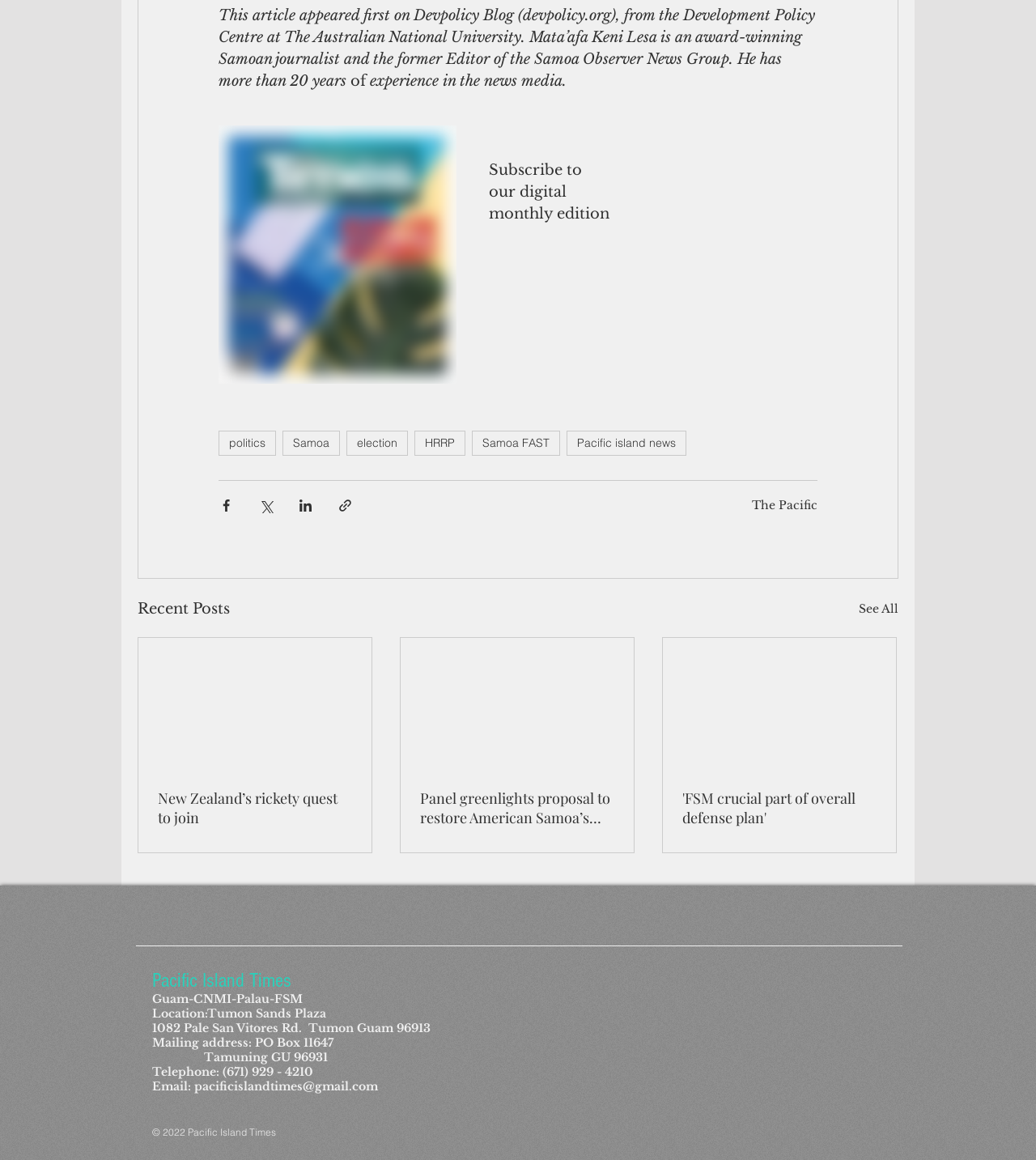Kindly determine the bounding box coordinates for the clickable area to achieve the given instruction: "View the map".

[0.456, 0.831, 0.877, 0.977]